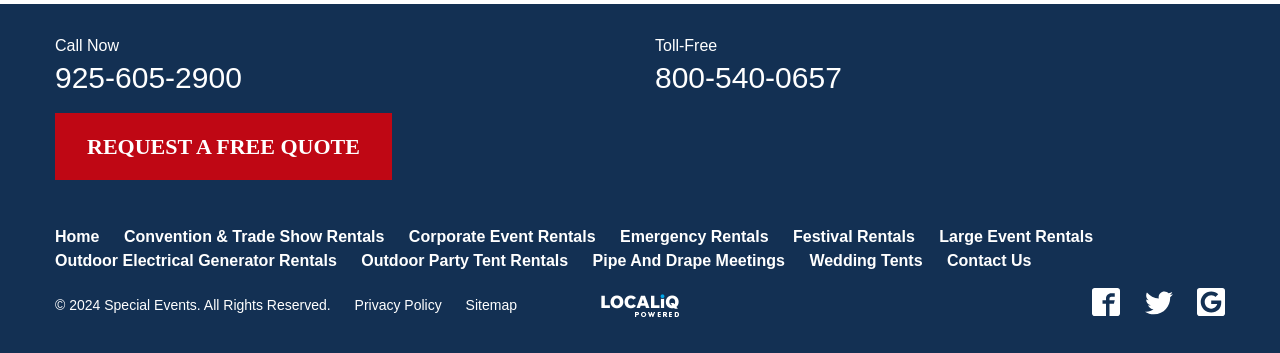Please locate the bounding box coordinates for the element that should be clicked to achieve the following instruction: "Request a free quote". Ensure the coordinates are given as four float numbers between 0 and 1, i.e., [left, top, right, bottom].

[0.043, 0.321, 0.306, 0.511]